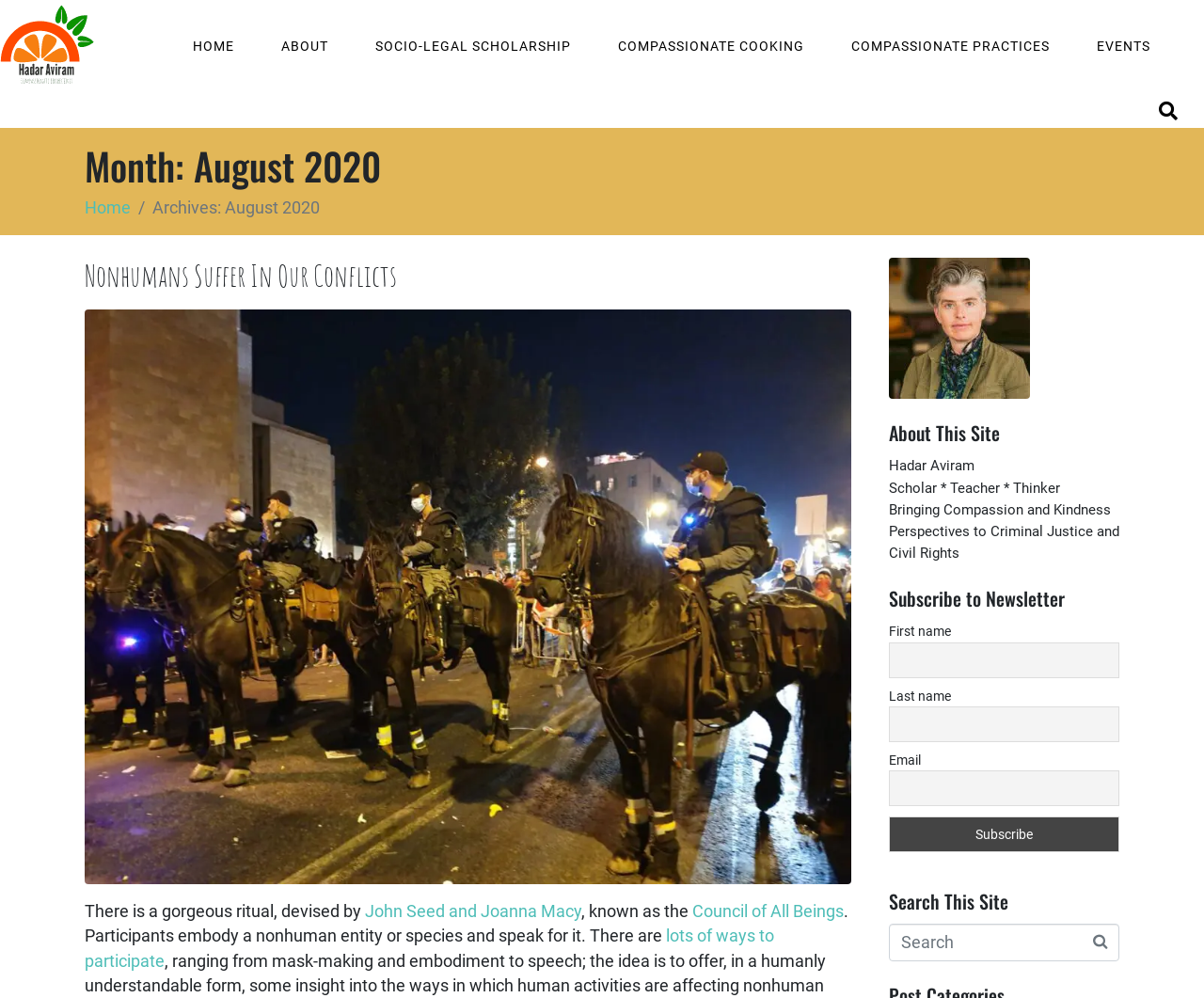Kindly determine the bounding box coordinates of the area that needs to be clicked to fulfill this instruction: "subscribe to newsletter".

[0.738, 0.818, 0.93, 0.854]